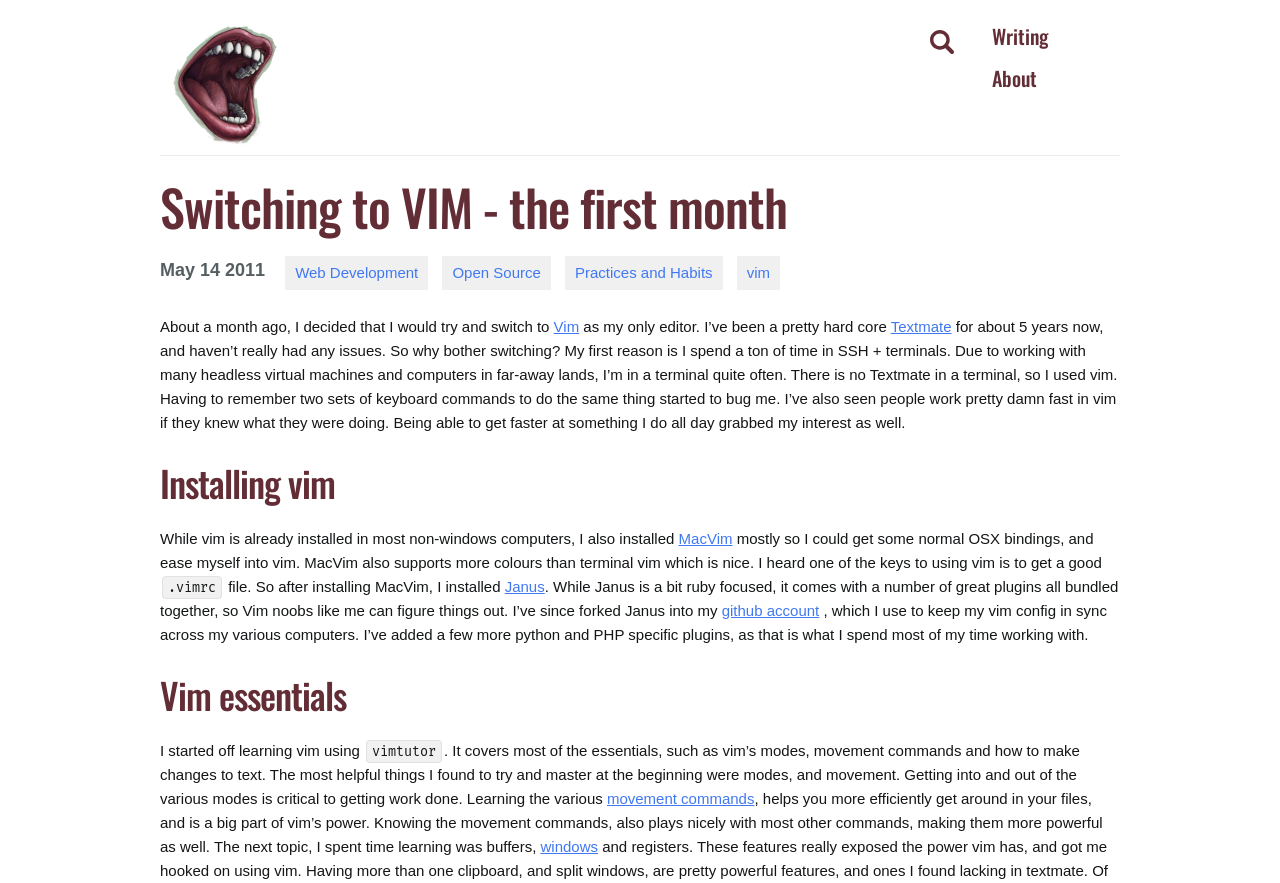Please determine the bounding box coordinates for the element with the description: "github account".

[0.564, 0.682, 0.64, 0.701]